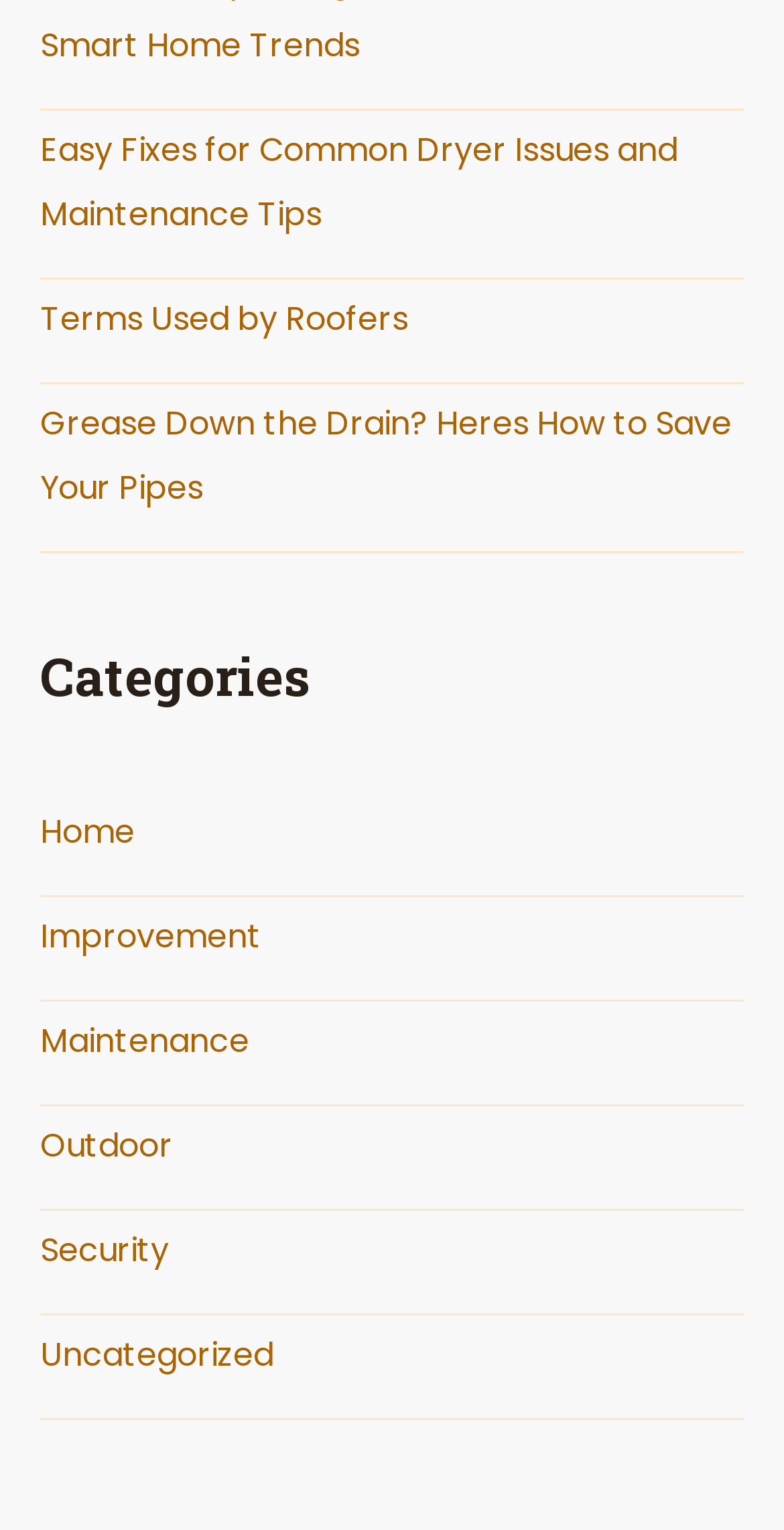Extract the bounding box coordinates for the UI element described as: "Home".

[0.051, 0.529, 0.172, 0.559]